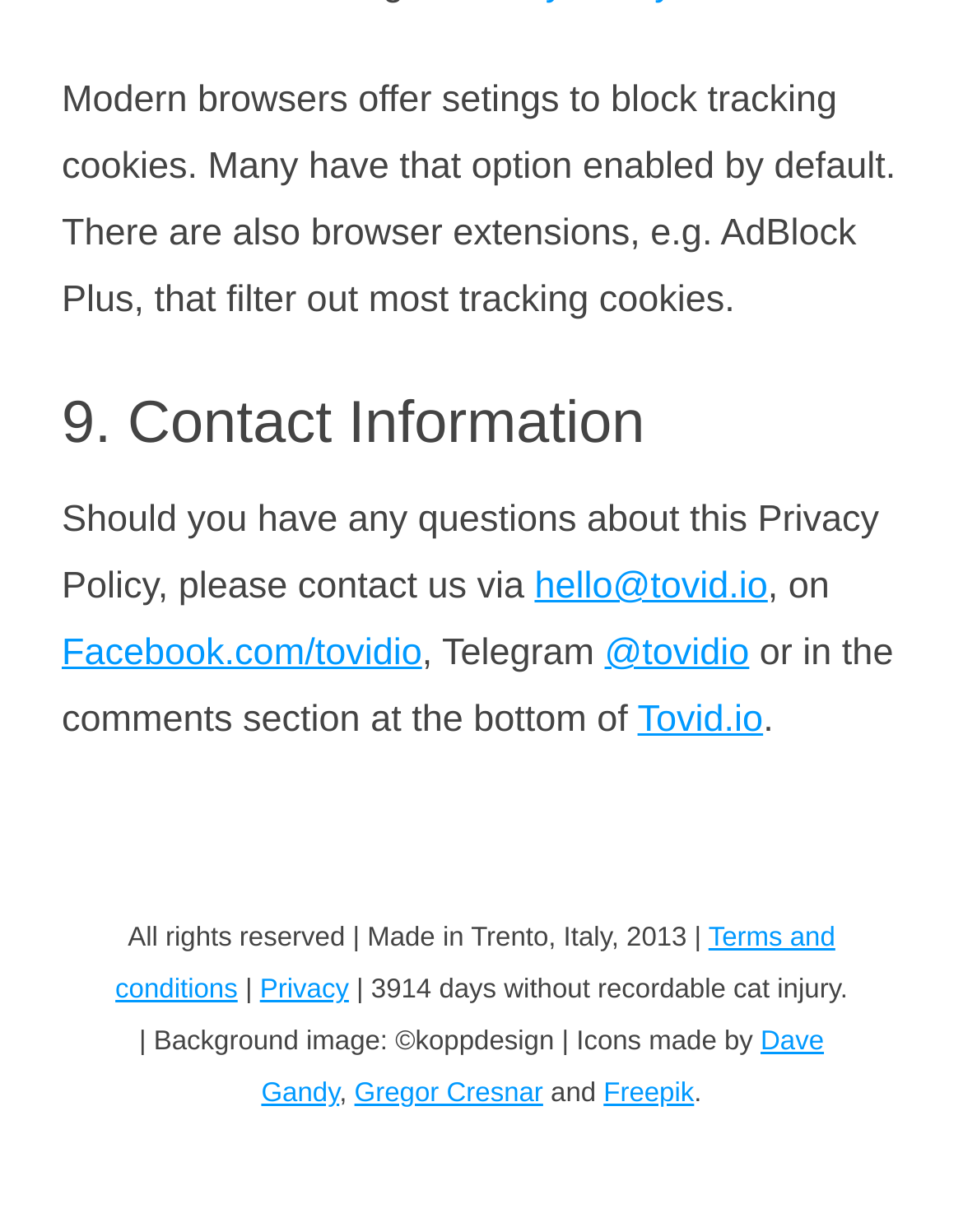Determine the bounding box coordinates for the region that must be clicked to execute the following instruction: "Check our Telegram channel".

[0.628, 0.513, 0.778, 0.547]